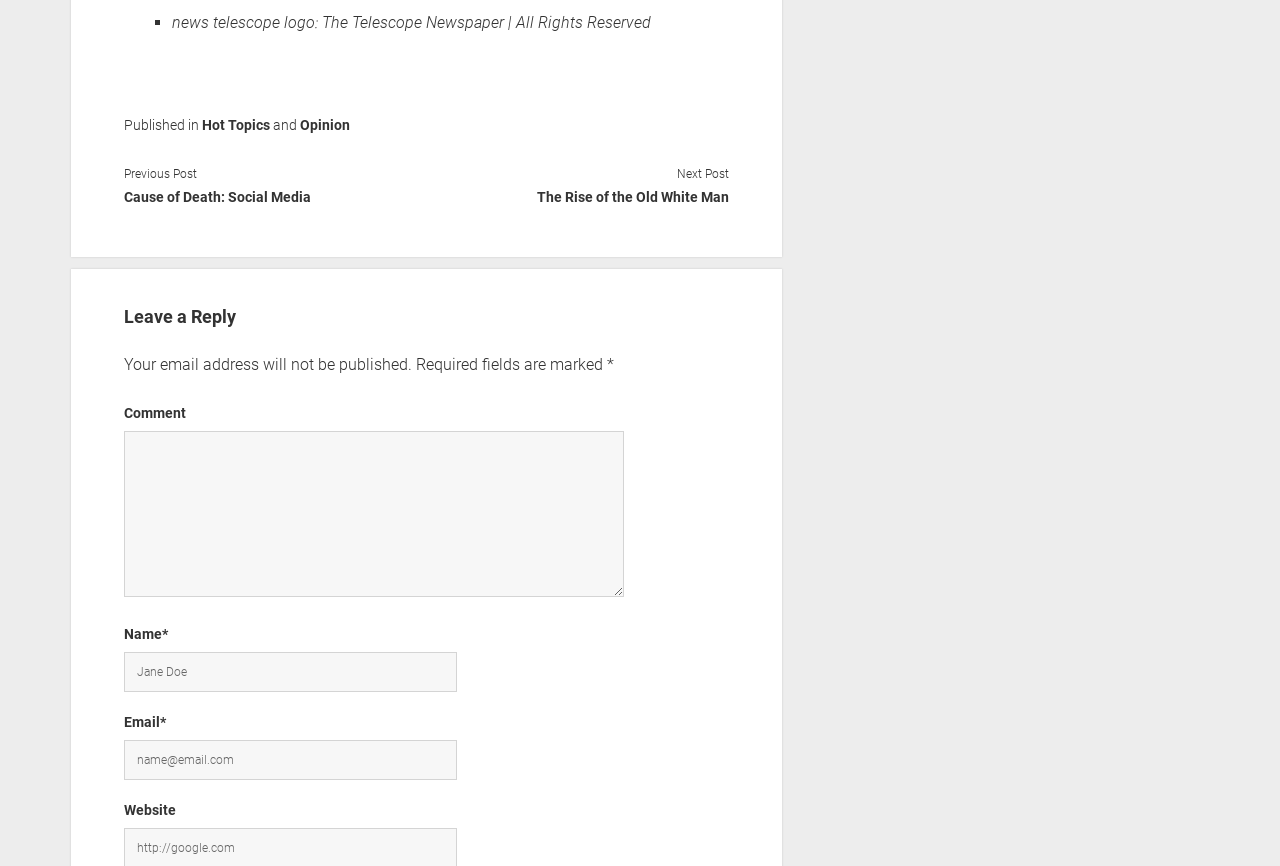What is the name of the newspaper?
Please use the image to provide an in-depth answer to the question.

The name of the newspaper can be found in the top-left corner of the webpage, where it says 'news telescope logo: The Telescope Newspaper | All Rights Reserved'.